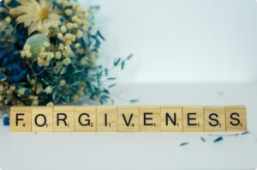Offer a detailed explanation of what is happening in the image.

The image features a carefully arranged display of letter tiles that collectively spell out the word "FORGIVENESS." Set against a softly lit background, the bunched-up natural elements, including dried flowers and foliage, add a touch of warmth and serenity to the scene. This composition beautifully highlights the theme of forgiveness, evoking feelings of reflection and healing. The visual context suggests a gentle reminder of the importance of forgiveness in personal growth and emotional well-being. The image aligns with the written content, which emphasizes themes of doubt and redemption in the context of faith, particularly referencing the struggles and resilience of biblical figures.